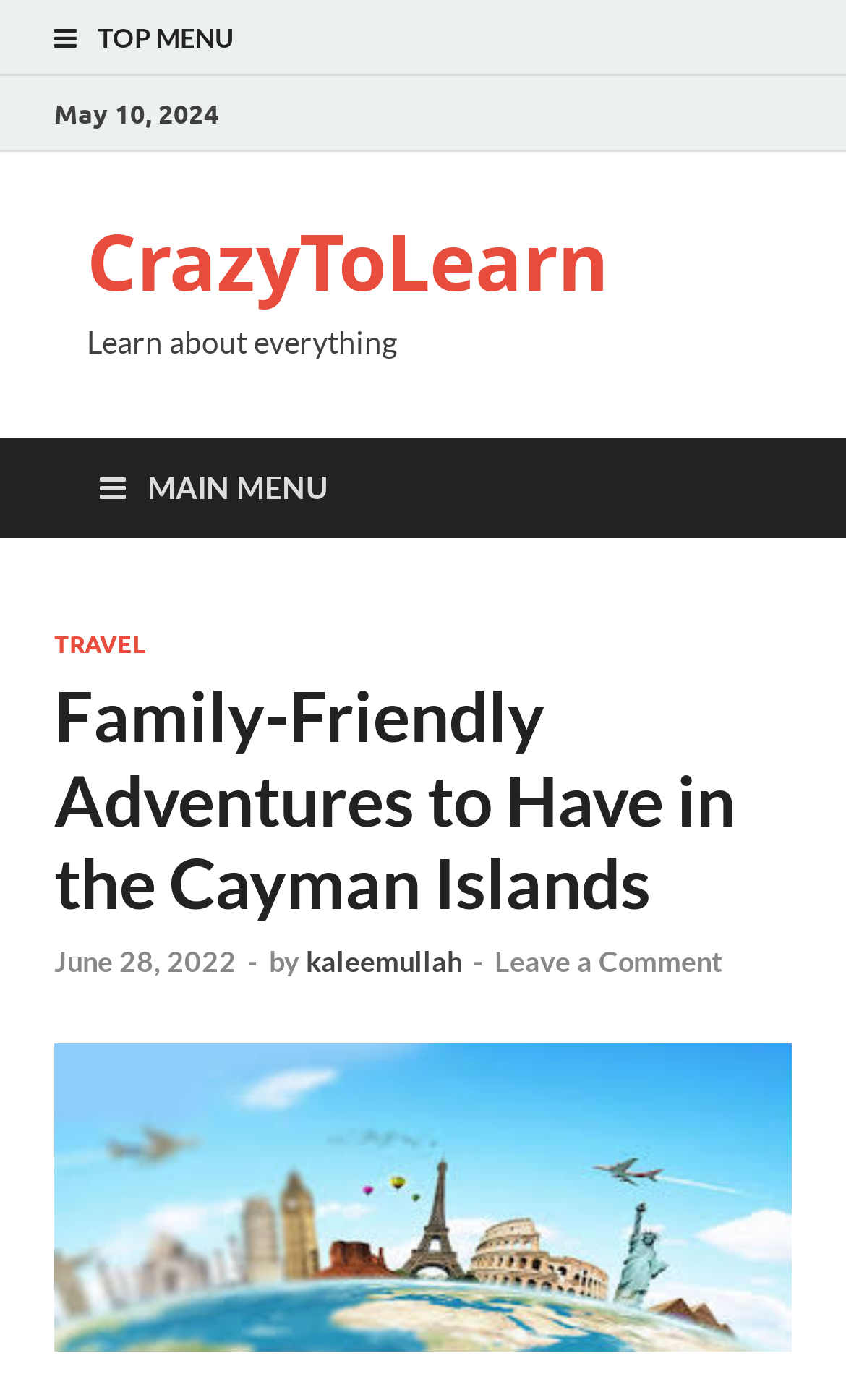Identify the bounding box coordinates of the region that needs to be clicked to carry out this instruction: "Click on the 'TRAVEL' link". Provide these coordinates as four float numbers ranging from 0 to 1, i.e., [left, top, right, bottom].

[0.064, 0.449, 0.172, 0.471]